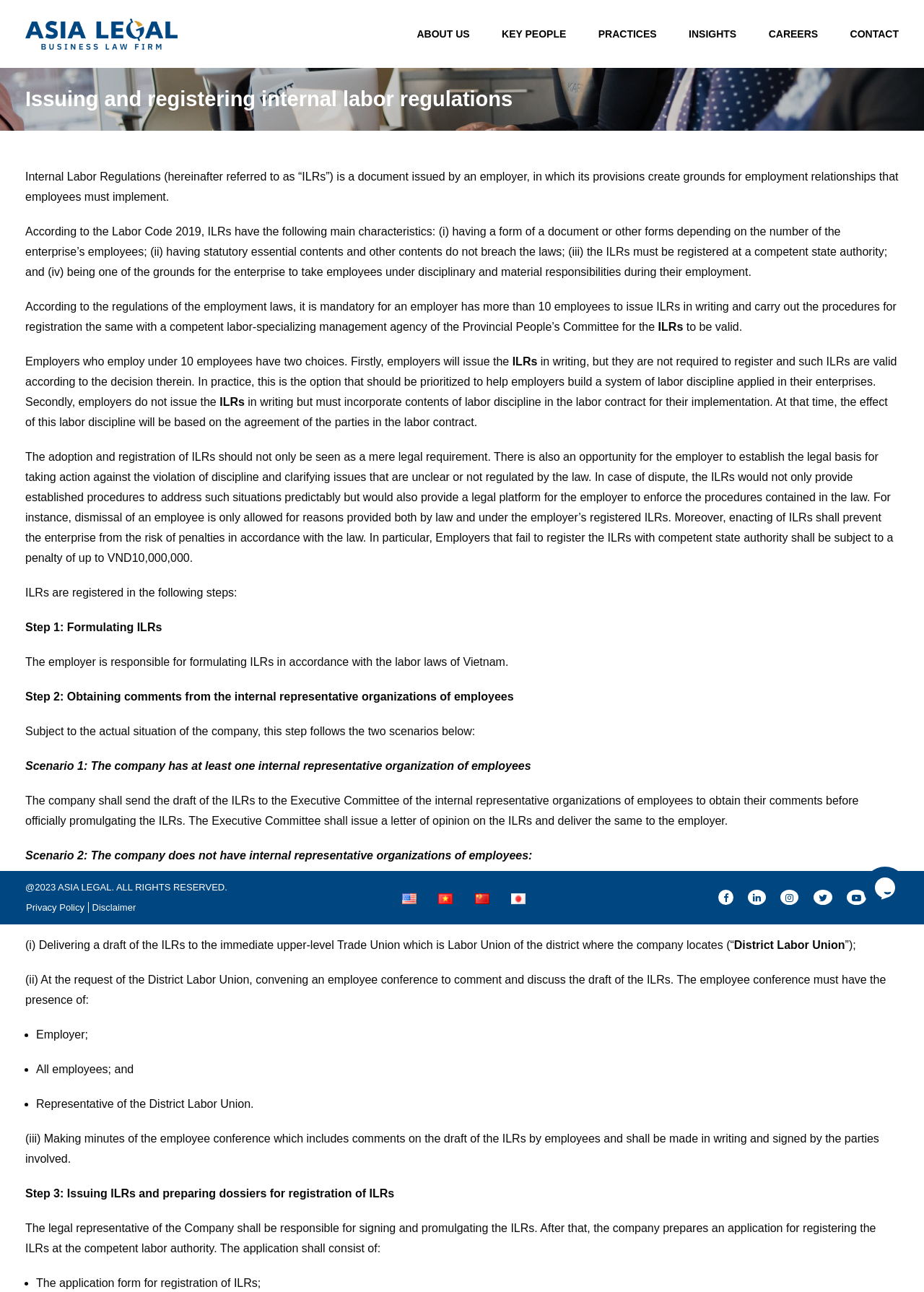Articulate a complete and detailed caption of the webpage elements.

This webpage is about issuing and registering internal labor regulations in Asia, specifically in Vietnam. At the top, there is a logo of "Asia Legal" in blue, accompanied by a navigation menu with links to "ABOUT US", "KEY PEOPLE", "PRACTICES", "INSIGHTS", "CAREERS", and "CONTACT". 

Below the navigation menu, there is a heading "Issuing and registering internal labor regulations" followed by a series of paragraphs explaining the concept of Internal Labor Regulations (ILRs), their characteristics, and the importance of issuing and registering them. The text is divided into sections, each discussing a specific aspect of ILRs, such as their mandatory issuance for employers with more than 10 employees, the two options for employers with fewer than 10 employees, and the steps involved in registering ILRs.

The webpage also includes a section outlining the steps to register ILRs, which includes formulating ILRs, obtaining comments from internal representative organizations of employees, and issuing ILRs and preparing dossiers for registration. 

At the bottom of the page, there is a copyright notice "@2023 ASIA LEGAL. ALL RIGHTS RESERVED." accompanied by links to "Privacy Policy" and "Disclaimer". Additionally, there are links to switch the language of the webpage to English, Vietnamese, Chinese, or Japanese. There are also social media links and a chat widget on the bottom right corner of the page.